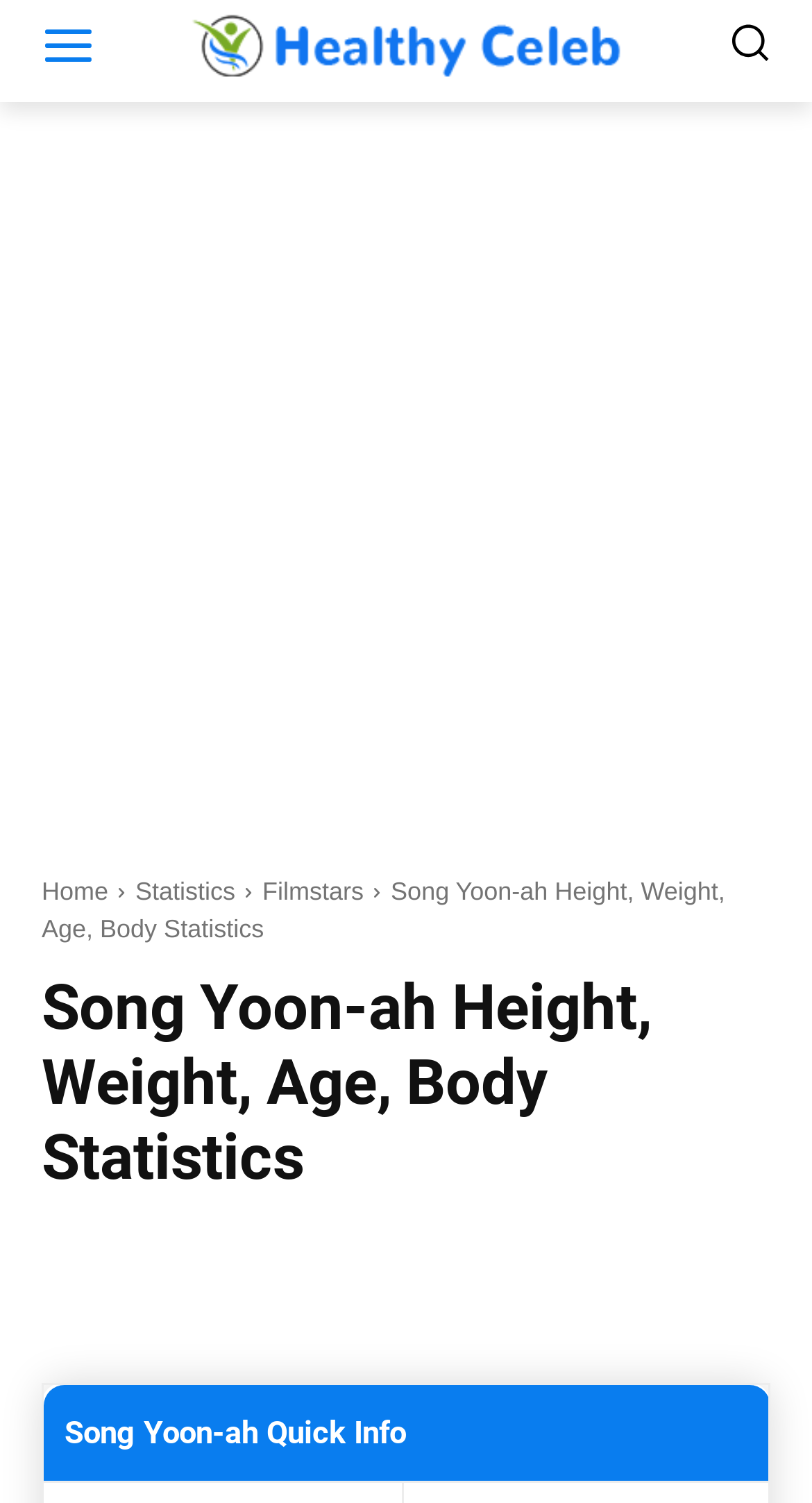From the webpage screenshot, identify the region described by Twitter. Provide the bounding box coordinates as (top-left x, top-left y, bottom-right x, bottom-right y), with each value being a floating point number between 0 and 1.

[0.355, 0.824, 0.627, 0.879]